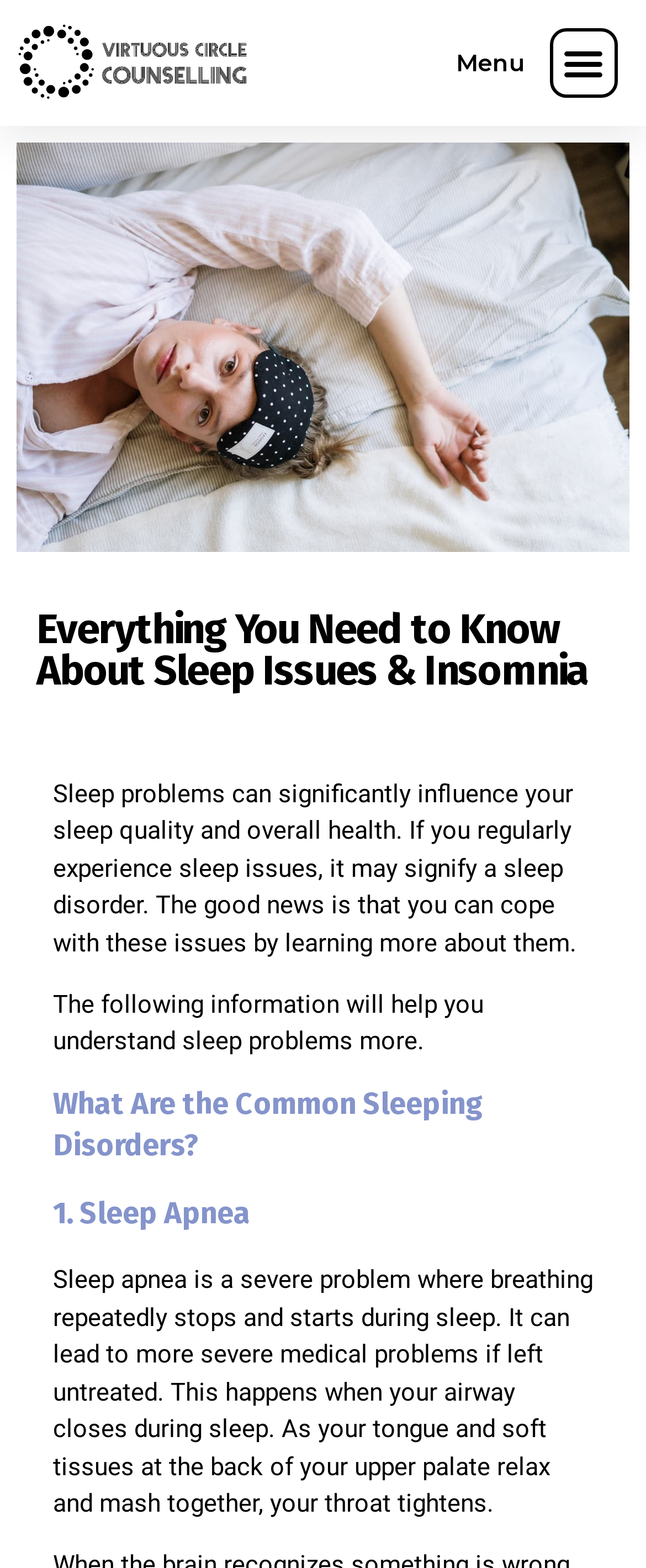Mark the bounding box of the element that matches the following description: "Volume-03 Number-19".

None